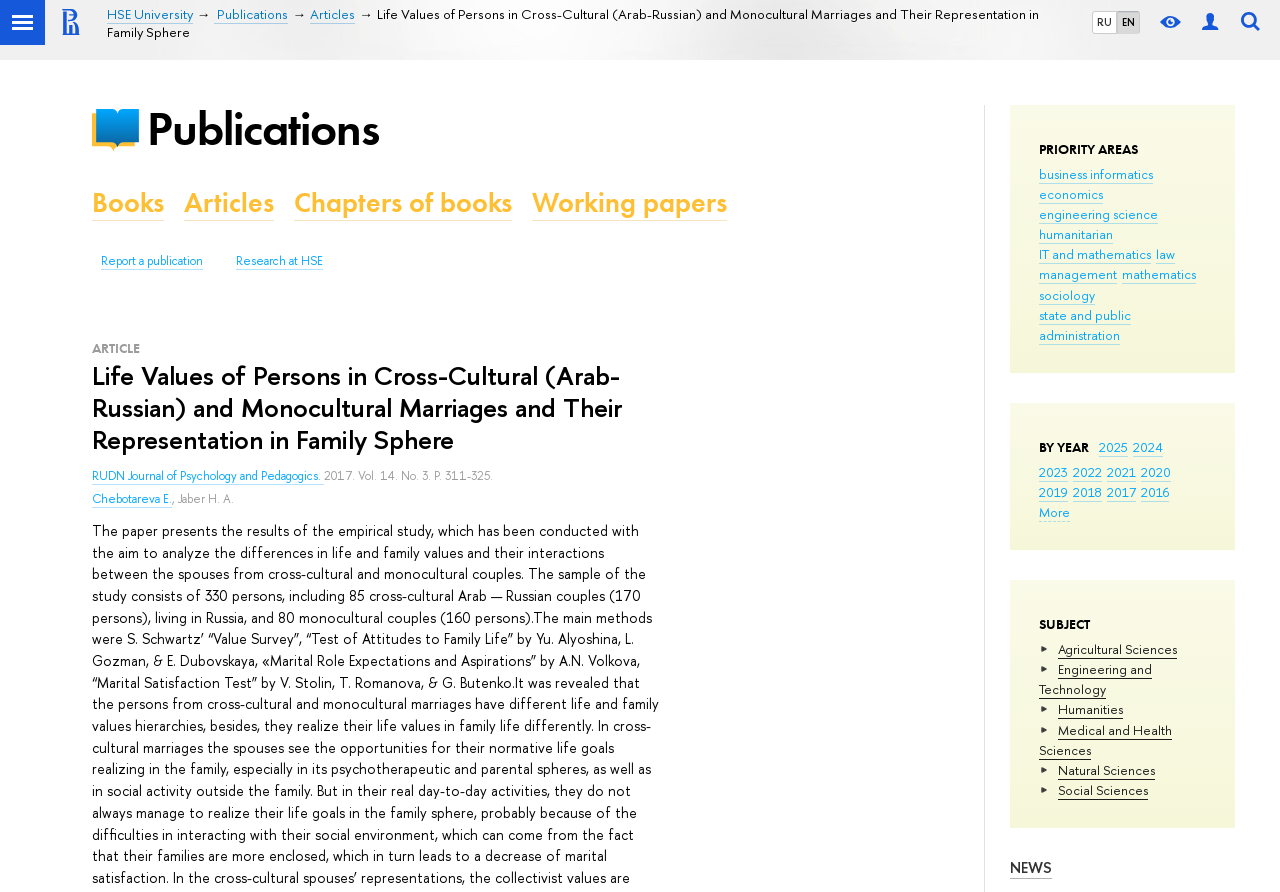Find the bounding box coordinates of the clickable area required to complete the following action: "Switch to Russian language".

[0.854, 0.013, 0.872, 0.037]